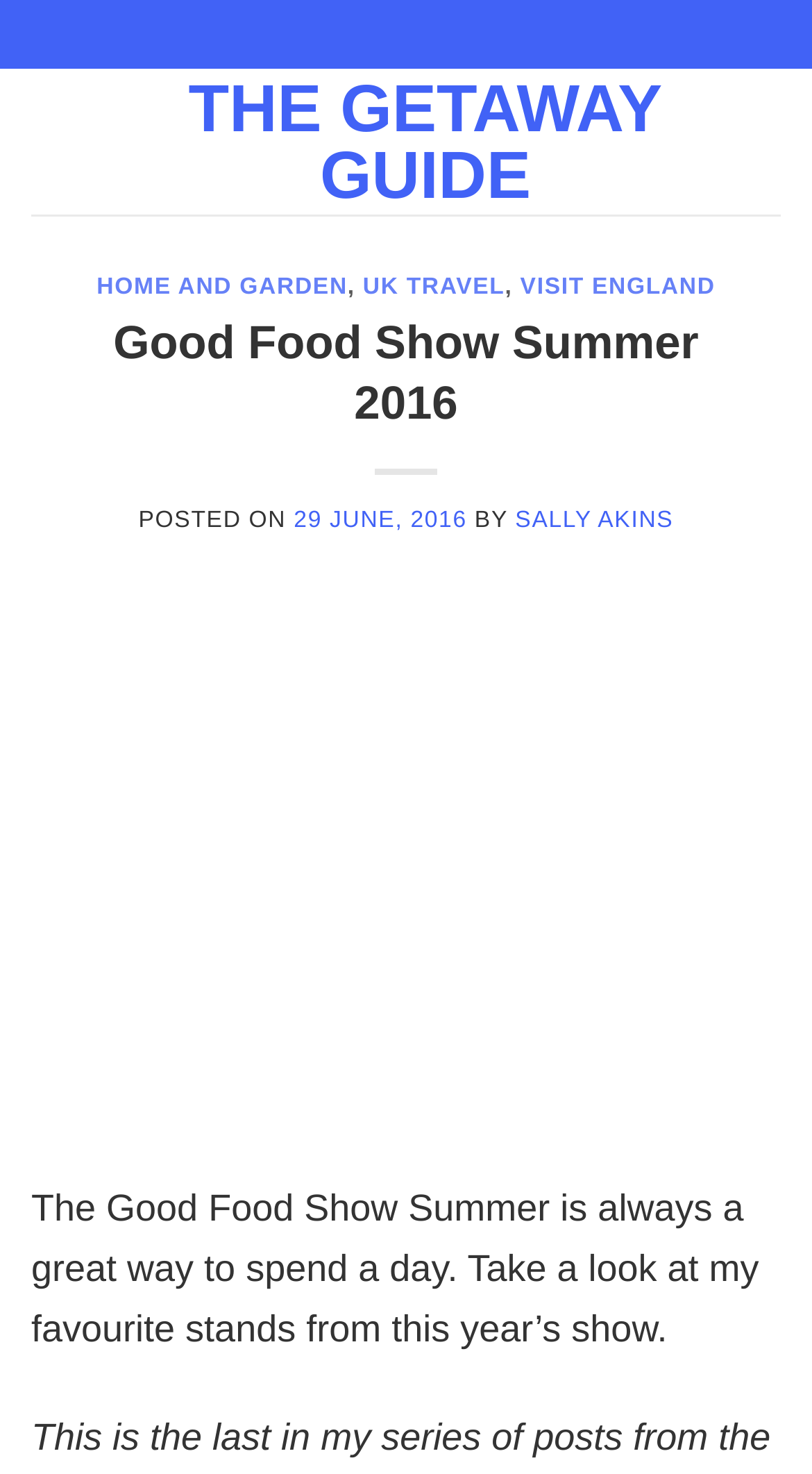Using the elements shown in the image, answer the question comprehensively: What is the event mentioned in the webpage?

The webpage is about the Good Food Show Summer 2016 event, which is evident from the heading 'Good Food Show Summer 2016' and the description of the event in the webpage.